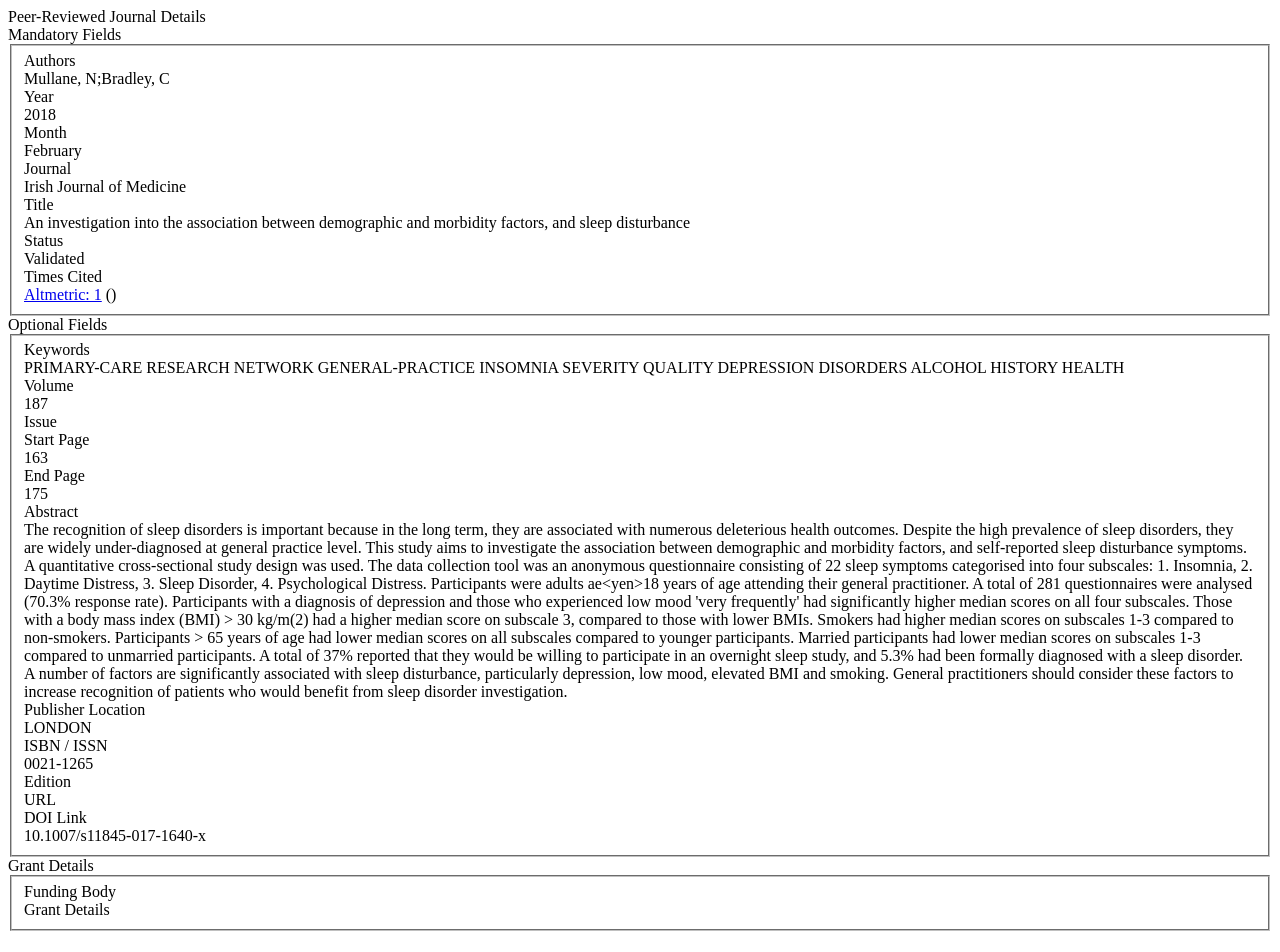Please determine the bounding box coordinates for the UI element described as: "Altmetric: 1".

[0.019, 0.3, 0.08, 0.318]